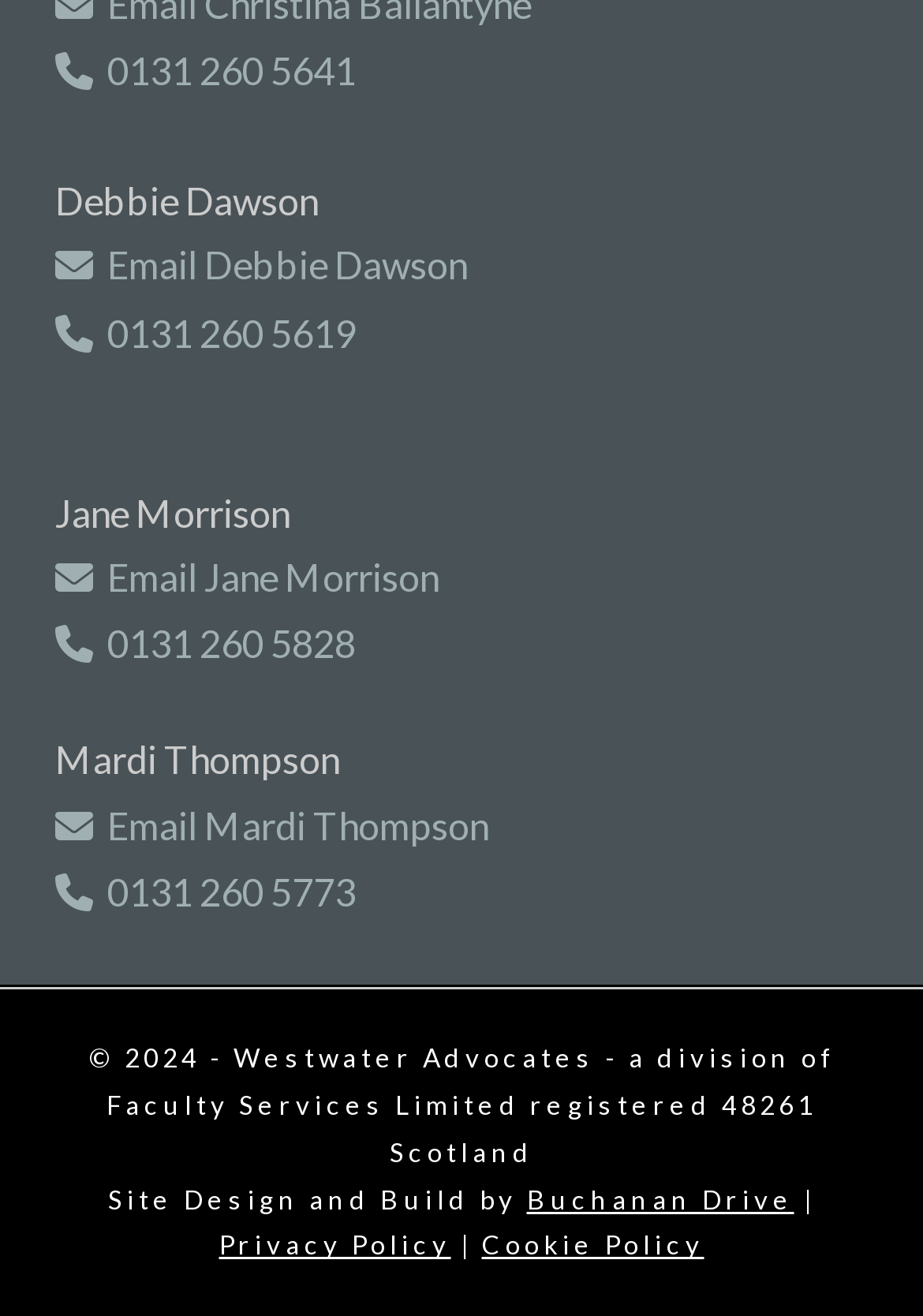Reply to the question with a brief word or phrase: What is the registration number of Faculty Services Limited?

48261